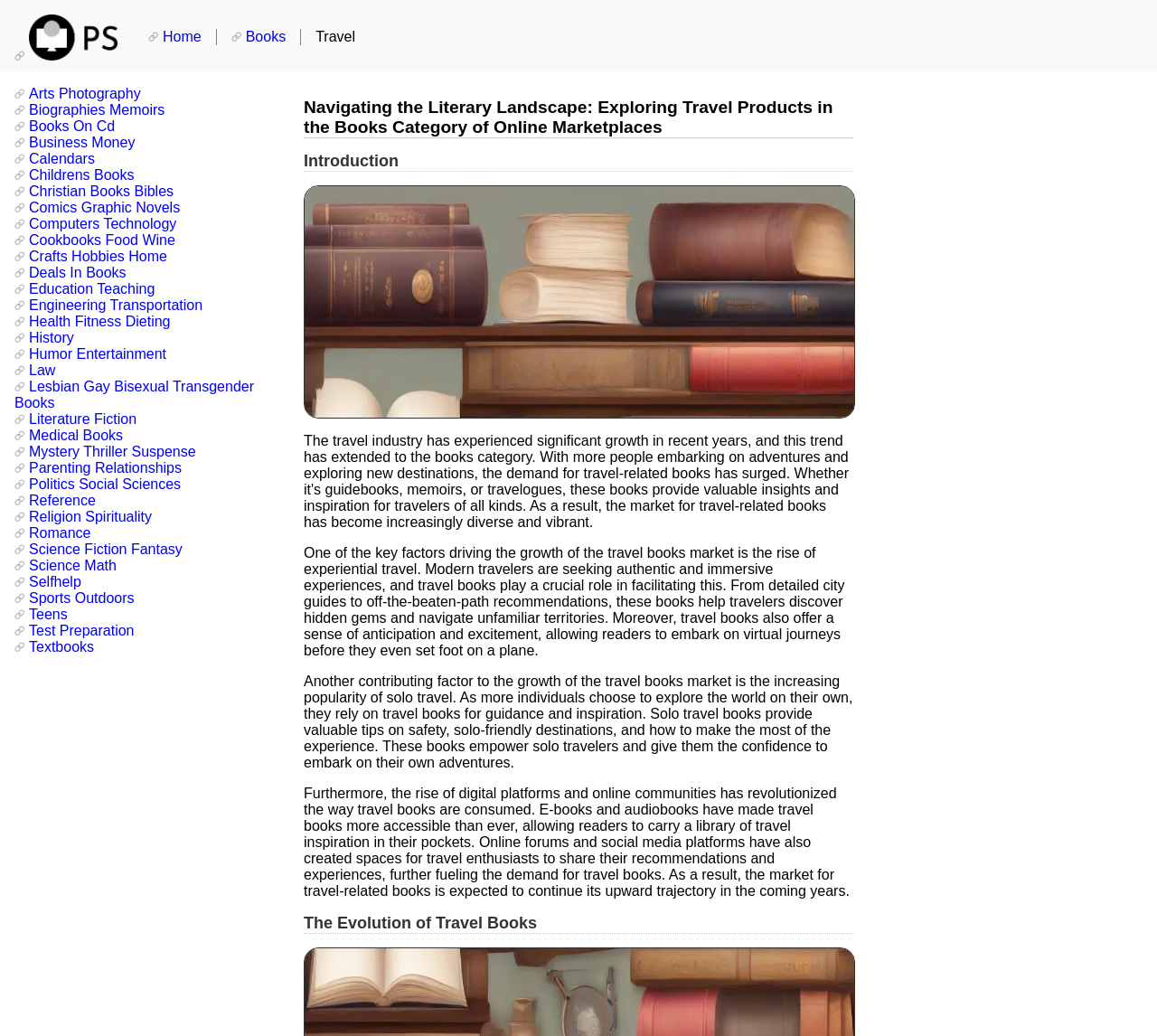Please find the bounding box for the UI element described by: "Lesbian Gay Bisexual Transgender Books".

[0.012, 0.365, 0.22, 0.396]